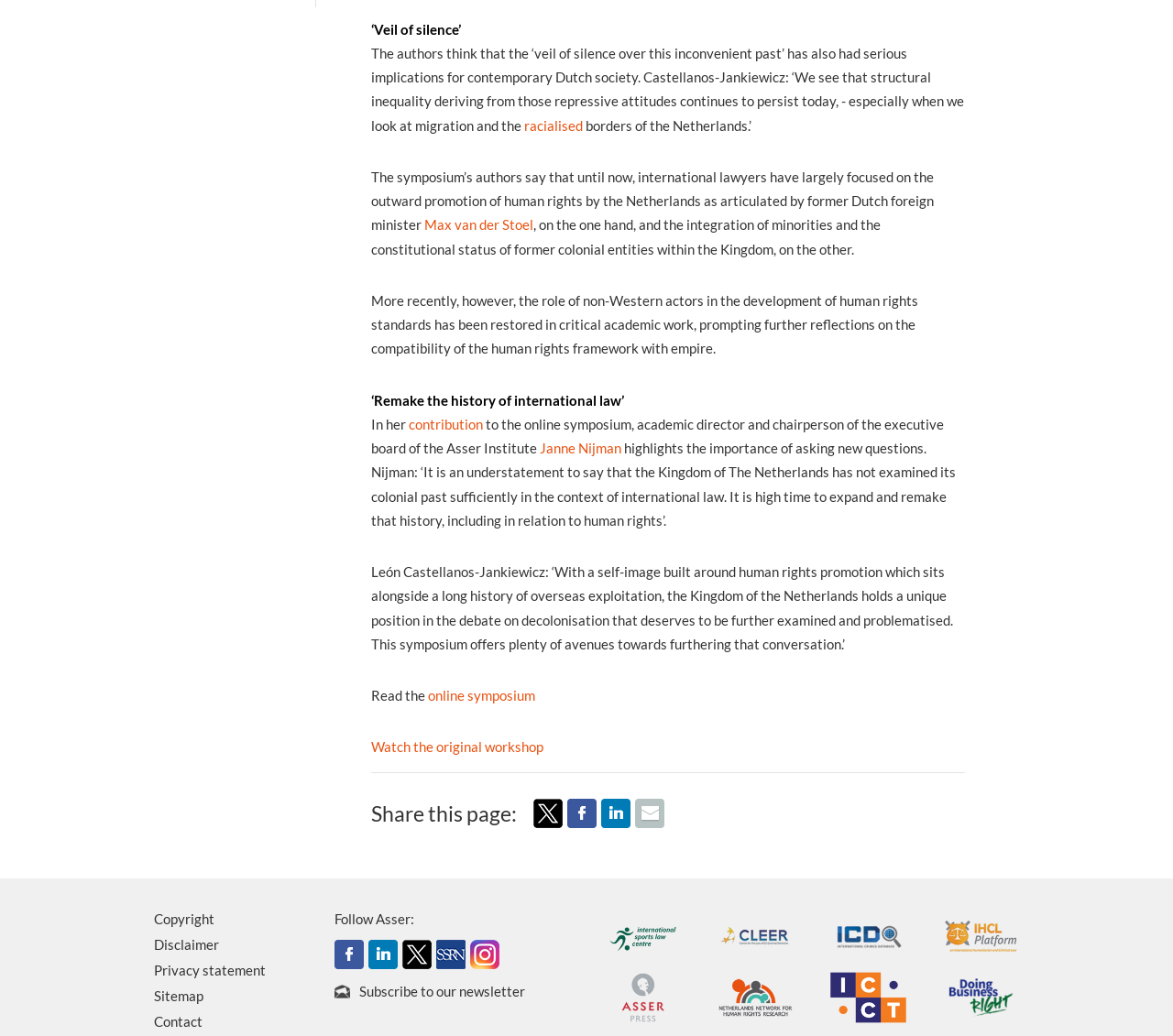Find the bounding box coordinates for the area that must be clicked to perform this action: "Share this page on Twitter".

[0.455, 0.786, 0.48, 0.802]